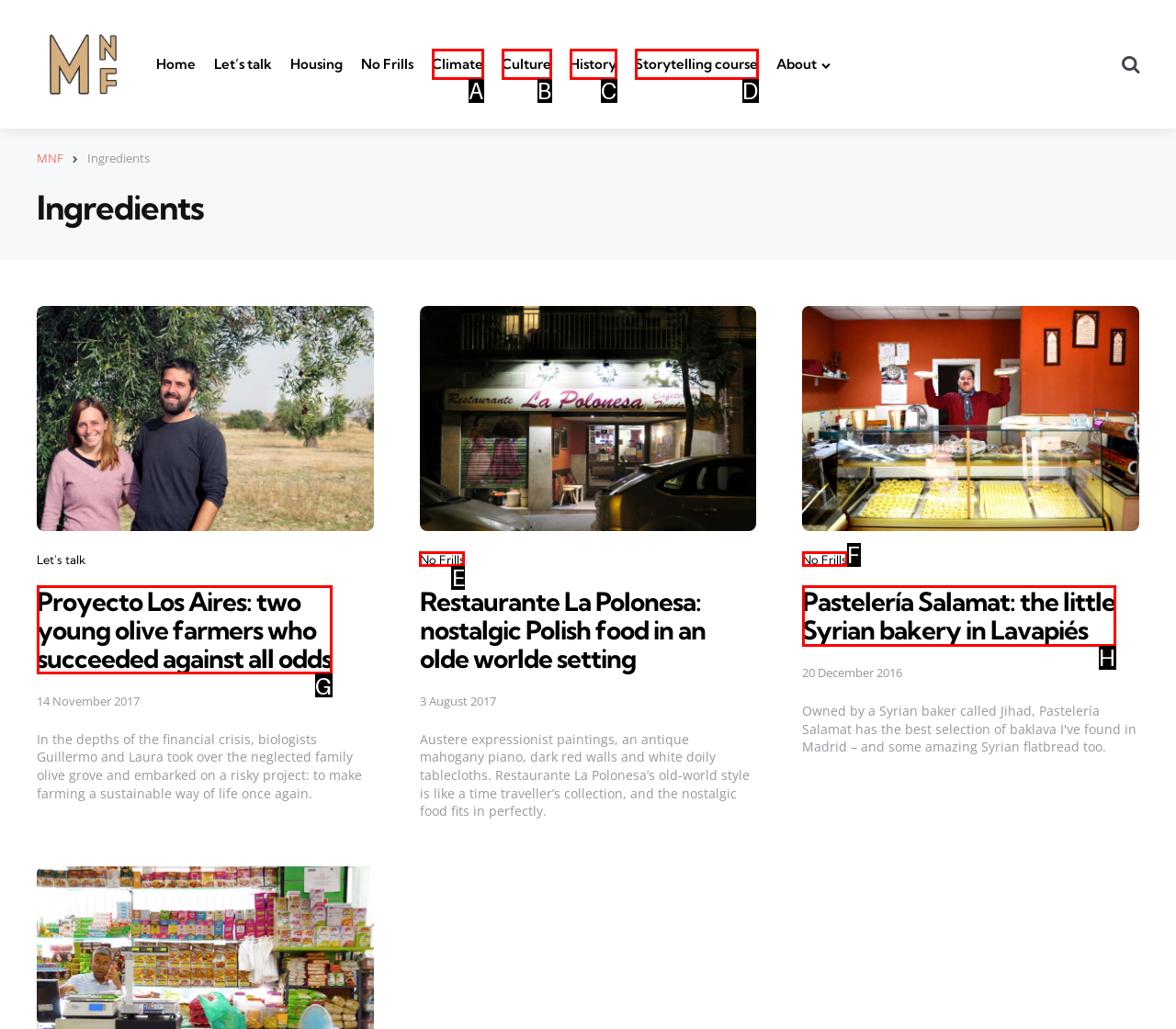Choose the option that best matches the element: Climate
Respond with the letter of the correct option.

A